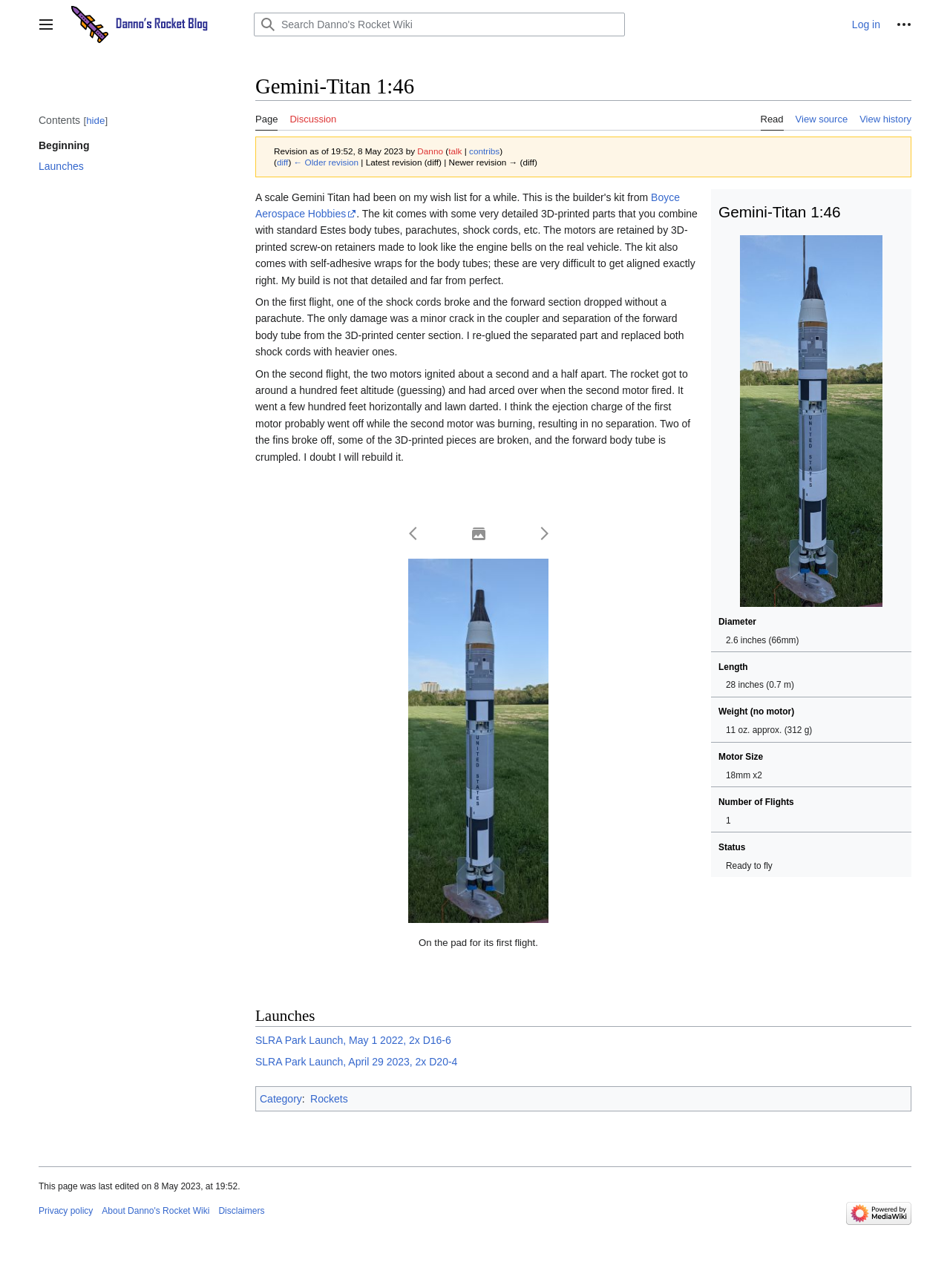What is the status of the rocket?
From the image, respond with a single word or phrase.

Ready to fly